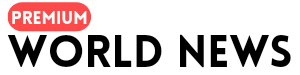Provide an in-depth description of the image you see.

The image prominently features the logo for "Premium World News," which incorporates a vibrant red background behind the word "PREMIUM," emphasizing its curated and high-quality news content. The logo is designed with a bold and modern typeface for "WORLD NEWS," enhancing its visibility and appeal. This branding signifies a focus on delivering a wide array of critical news topics, catering to an audience seeking insightful reports and updates from around the globe. The combination of the vivid colors and strong typography presents a professional and engaging image, aligning with the platform's commitment to quality journalism.